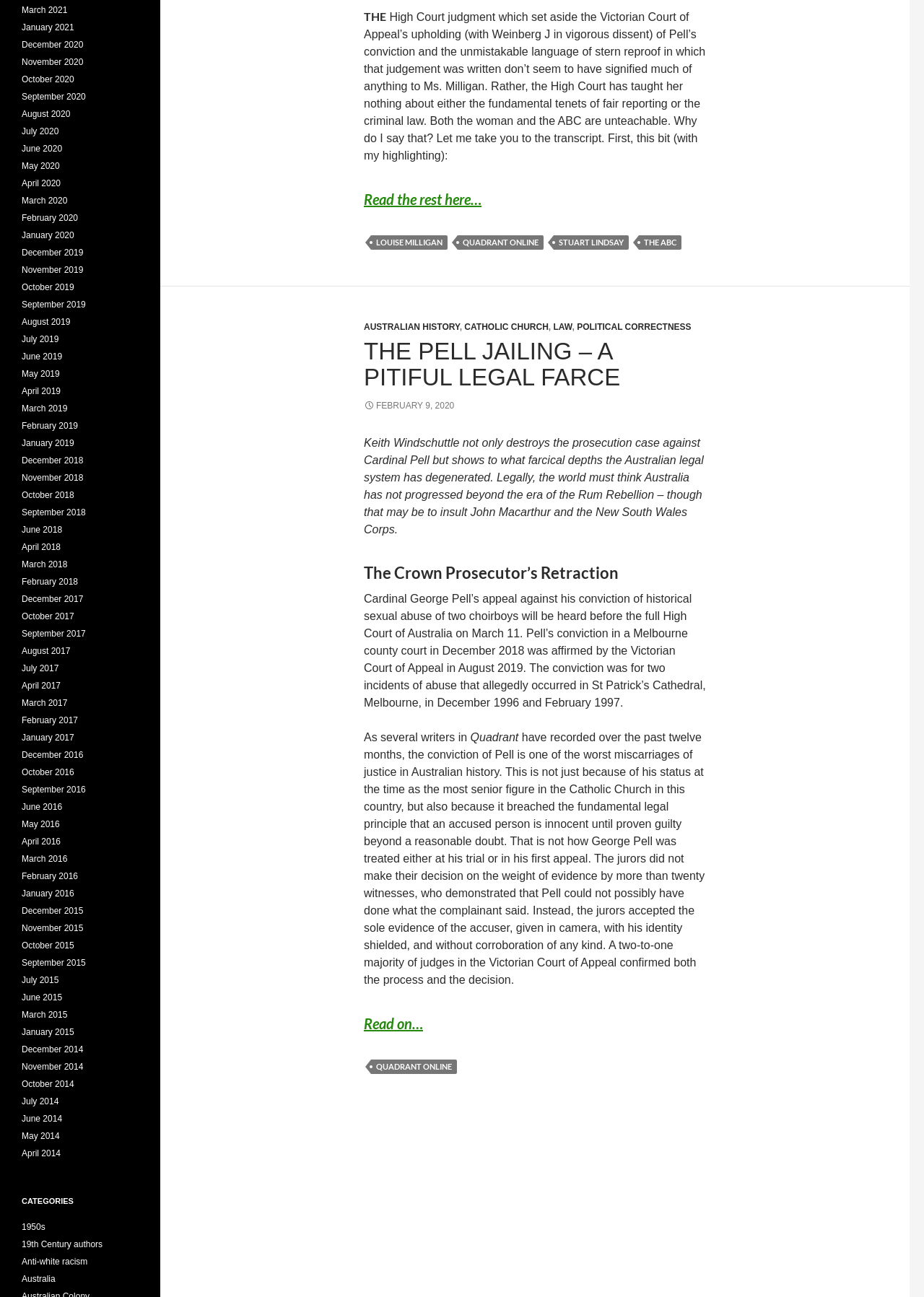What is the name of the court that upheld Pell's conviction?
Please look at the screenshot and answer using one word or phrase.

Victorian Court of Appeal